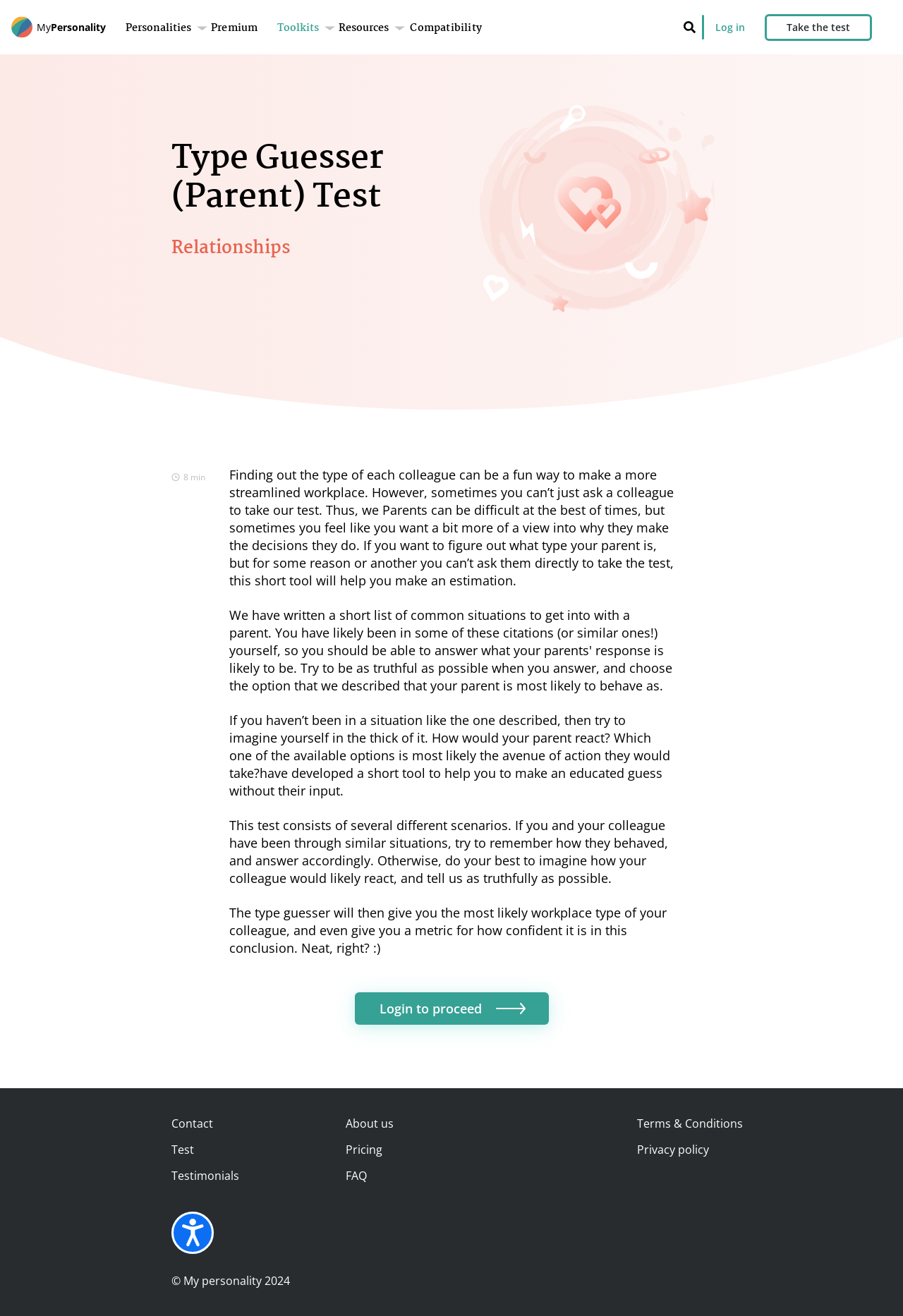Using the provided description: "Premium", find the bounding box coordinates of the corresponding UI element. The output should be four float numbers between 0 and 1, in the format [left, top, right, bottom].

[0.234, 0.018, 0.285, 0.025]